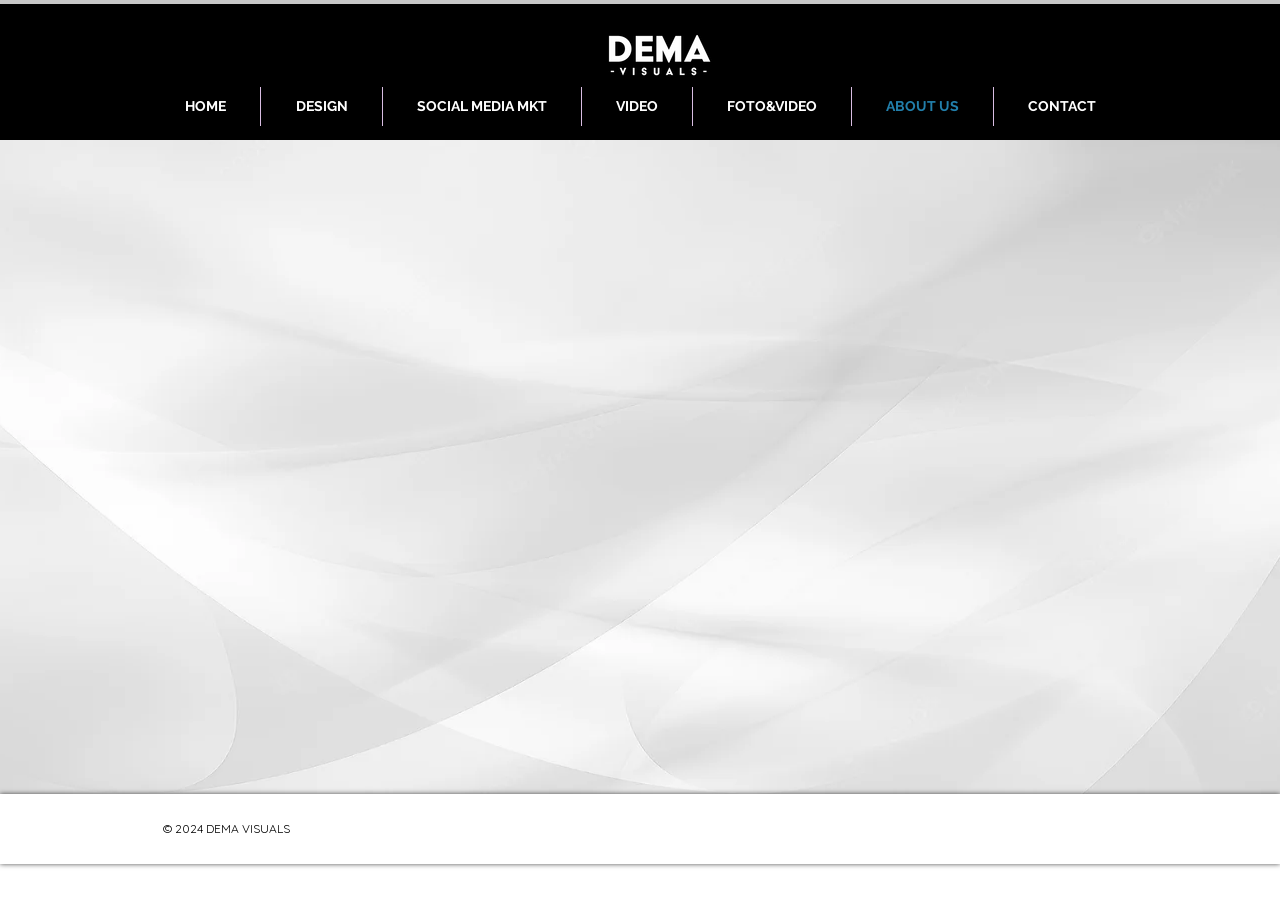Answer the following query concisely with a single word or phrase:
What is the copyright year?

2024